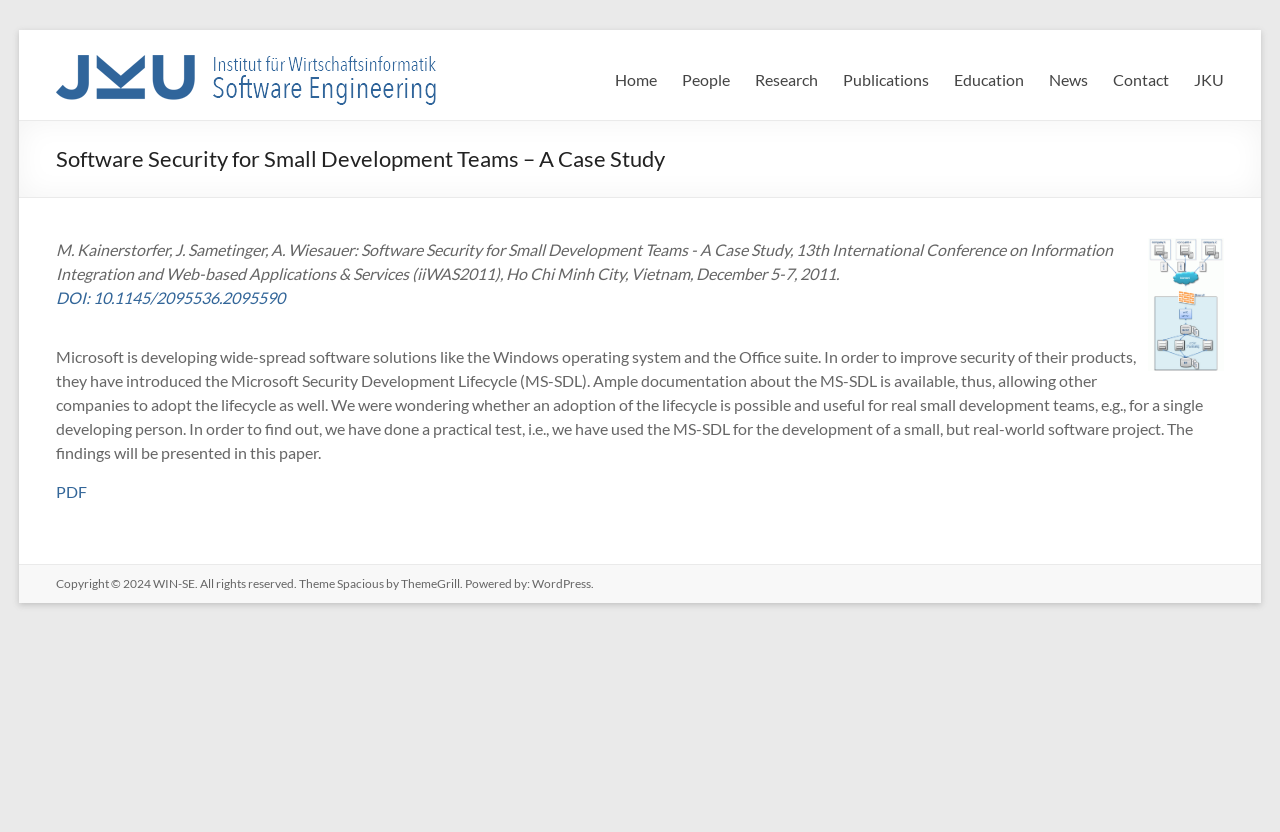Find the primary header on the webpage and provide its text.

Software Security for Small Development Teams – A Case Study